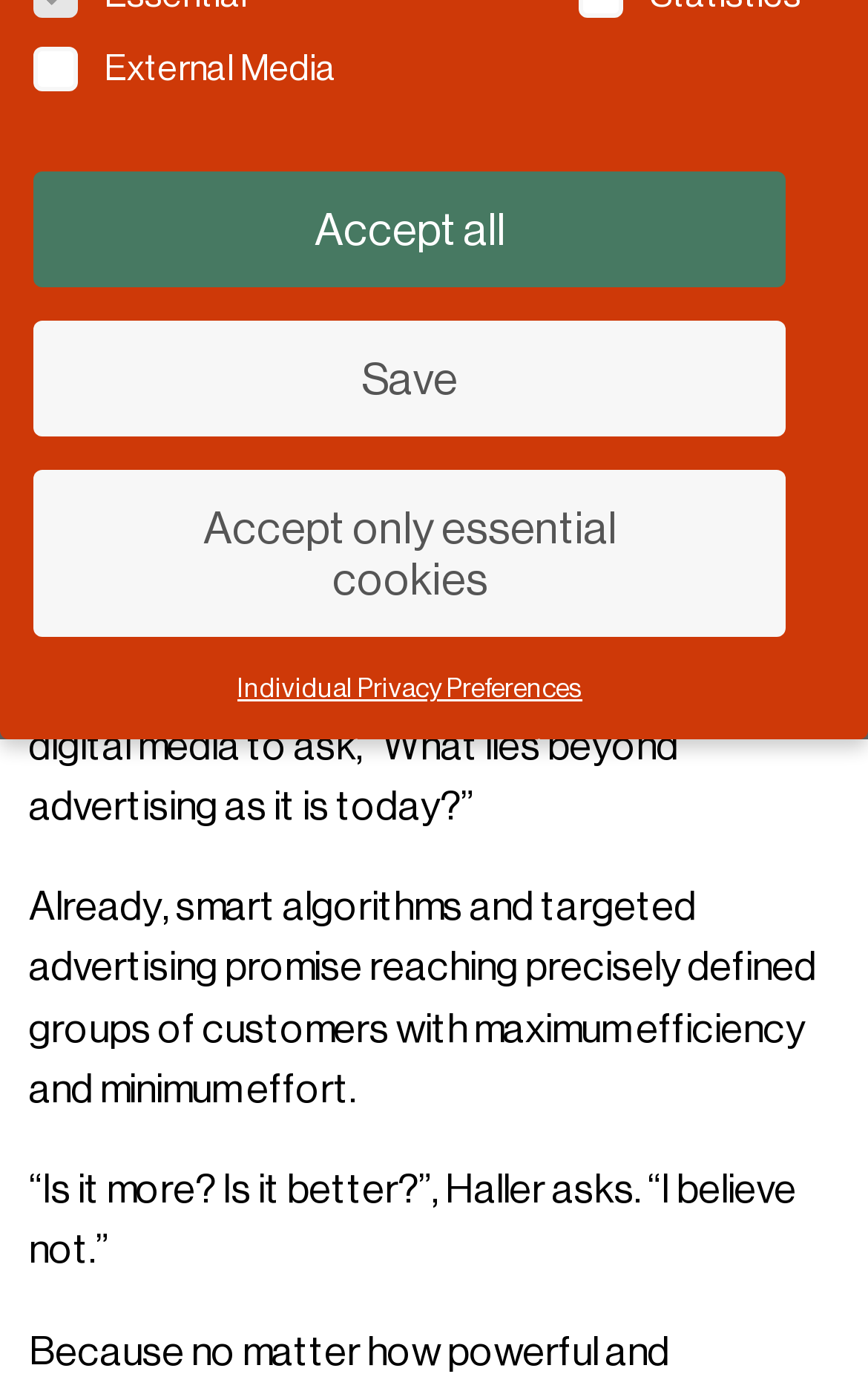Bounding box coordinates are to be given in the format (top-left x, top-left y, bottom-right x, bottom-right y). All values must be floating point numbers between 0 and 1. Provide the bounding box coordinate for the UI element described as: India

None